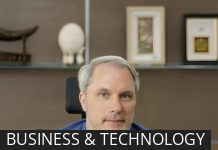What is the person in the image likely doing?
Using the information presented in the image, please offer a detailed response to the question.

Based on the context of the image, which is 'BUSINESS & TECHNOLOGY', it is likely that the person in the image is engaged in discussions or activities related to advancements in these fields, such as meetings, presentations, or brainstorming sessions.